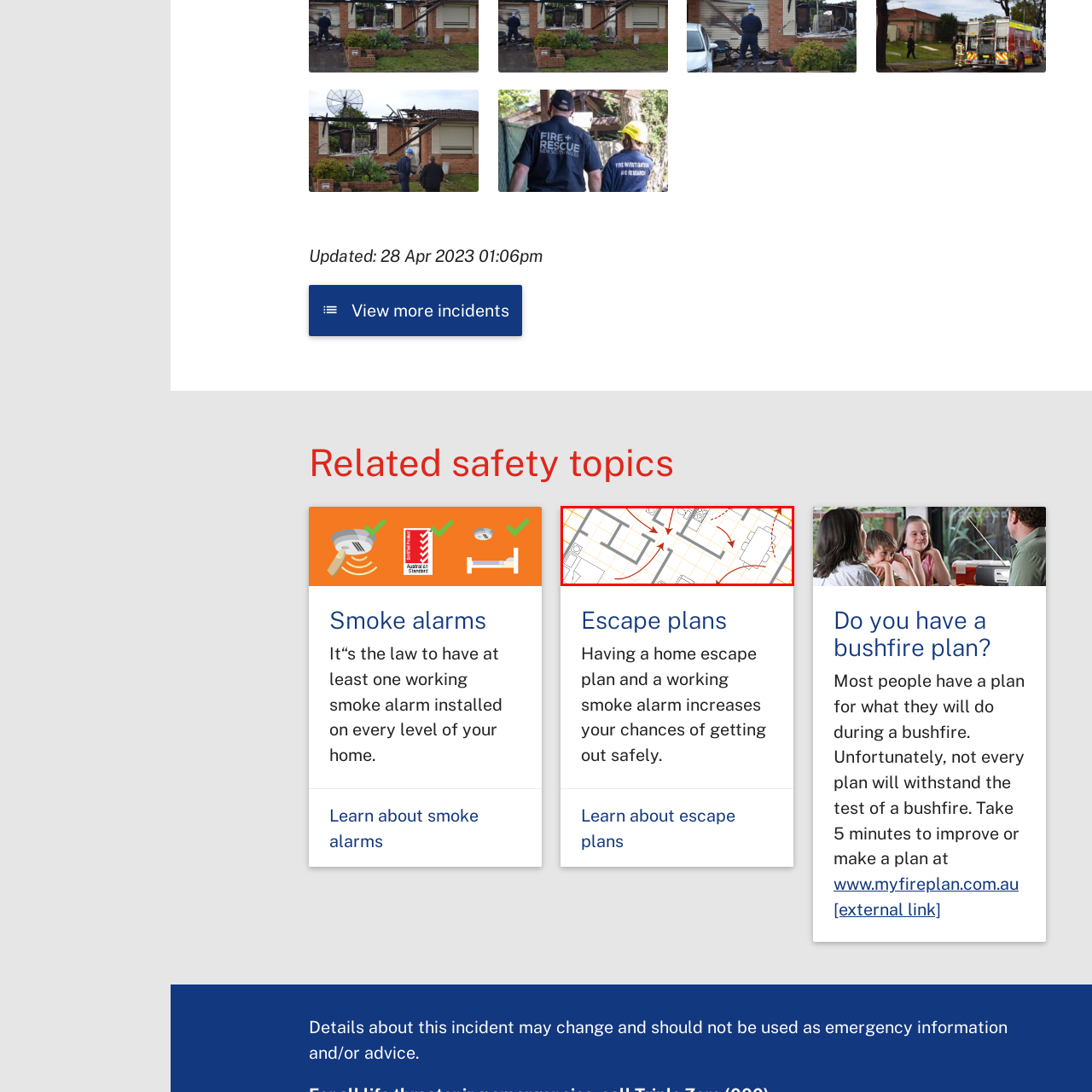Give a comprehensive caption for the image marked by the red rectangle.

The image depicts a floor plan of a house, marked with various routes and escape paths indicated by red arrows. This design emphasizes the importance of having a clear home escape plan in case of emergencies. Key areas within the layout include living spaces and potential exit points, illustrating how residents can navigate the space effectively during a crisis. The grid background provides a structured format, enhancing the visibility of the designated escape routes. This visual serves as an essential reminder of fire safety protocols, particularly the critical role of smoke alarms and having an actionable plan in place.